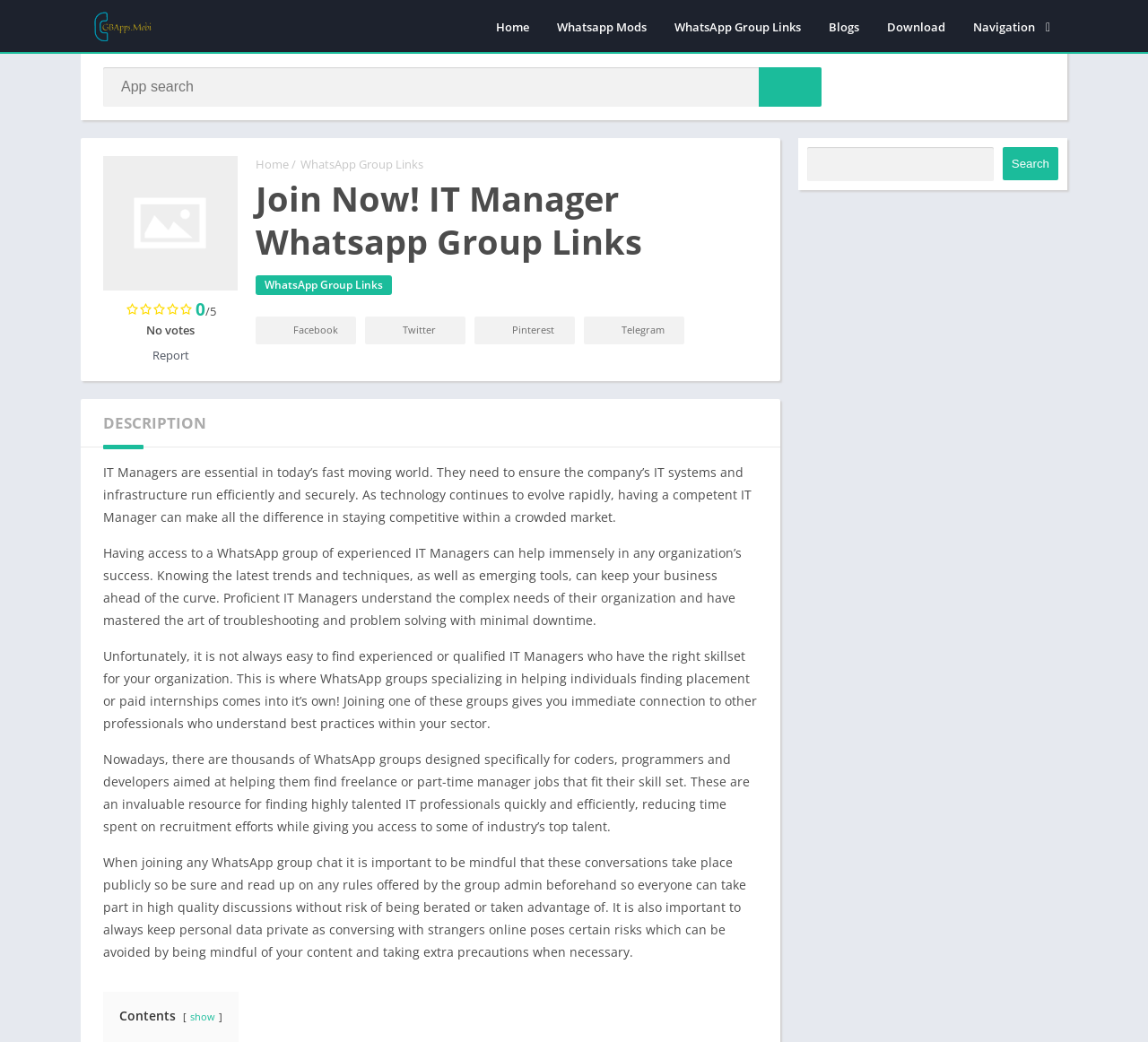Please identify the bounding box coordinates of the area I need to click to accomplish the following instruction: "Click on WhatsApp Group Links".

[0.576, 0.011, 0.709, 0.041]